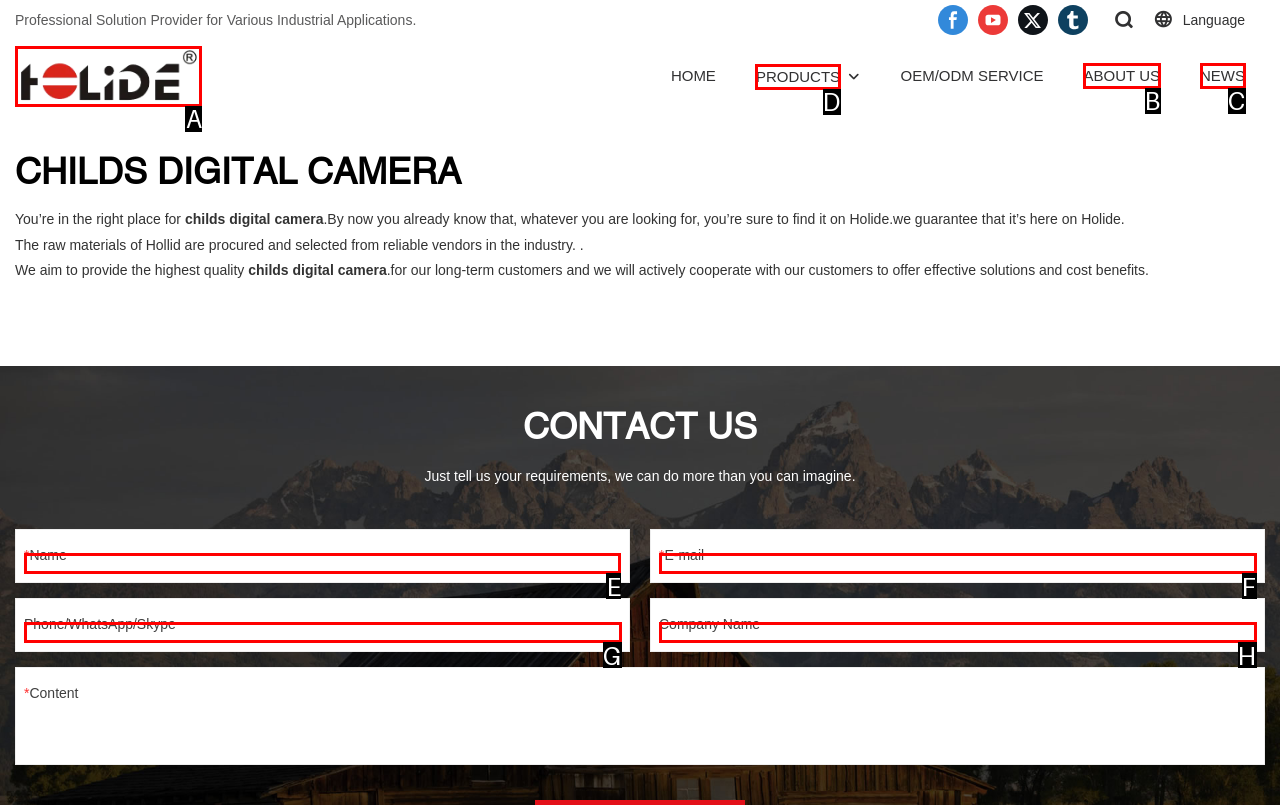Identify which HTML element should be clicked to fulfill this instruction: Enter your name Reply with the correct option's letter.

E